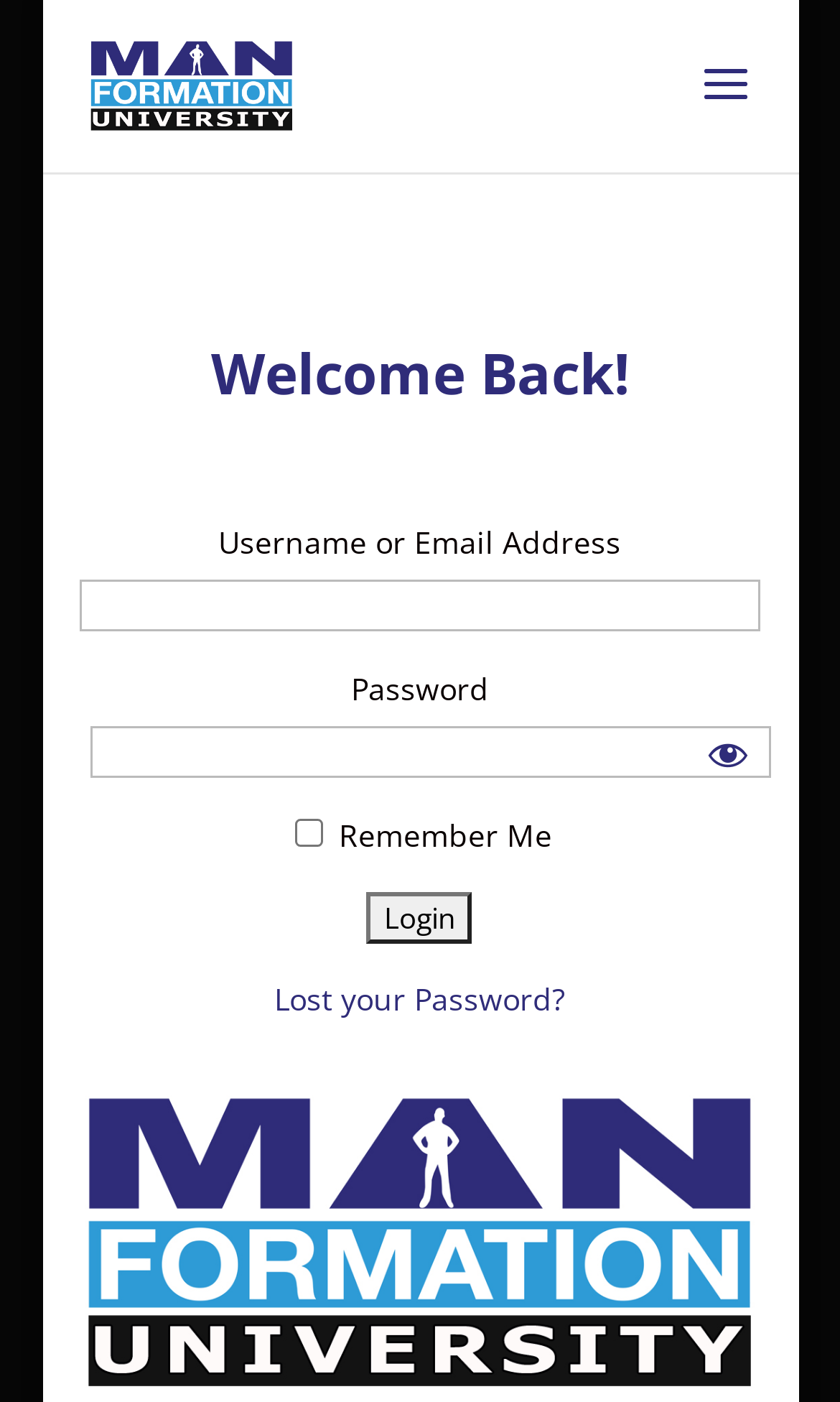What is the text on the button below the password field?
Look at the image and answer with only one word or phrase.

Login